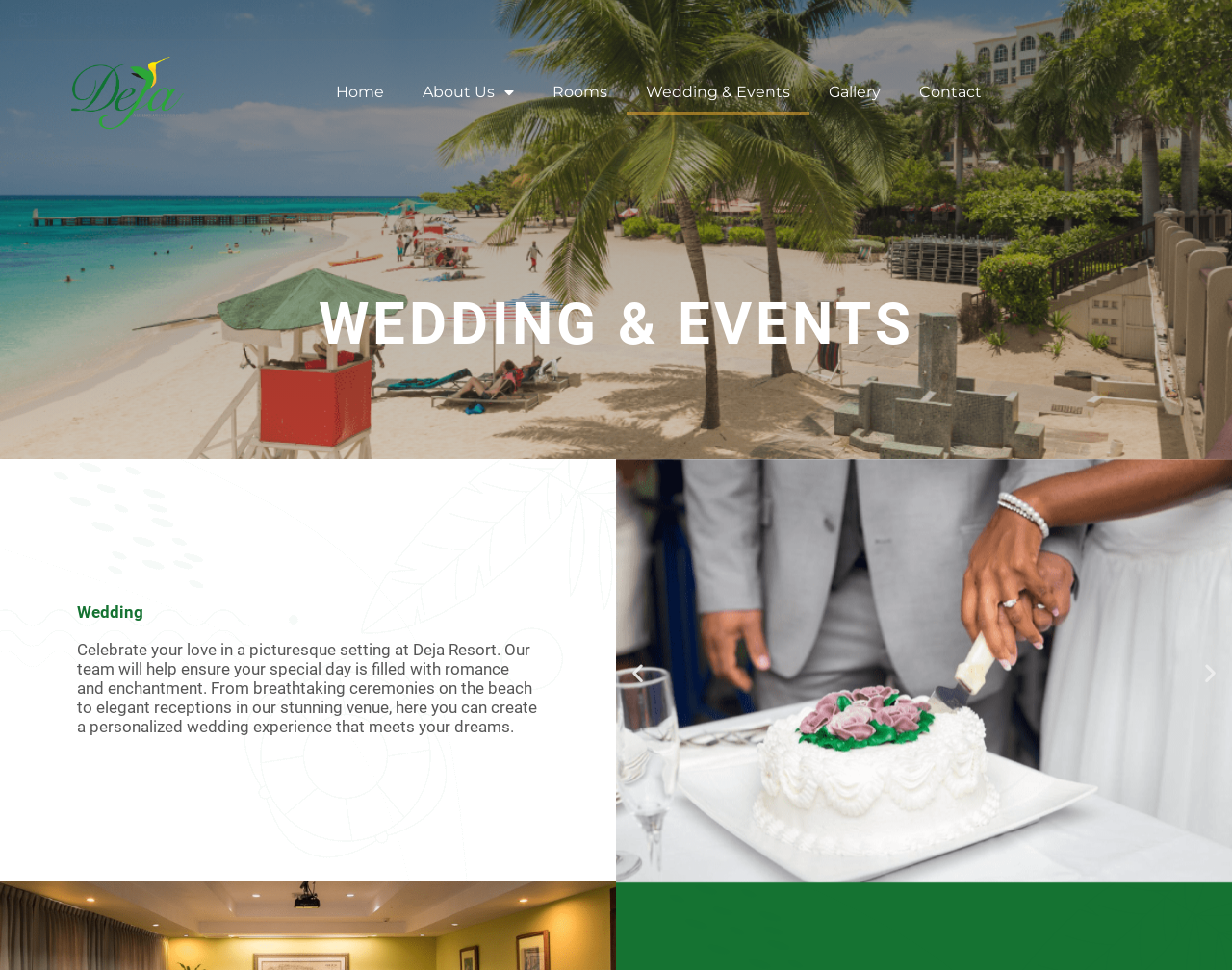How many slides are in the carousel? Look at the image and give a one-word or short phrase answer.

5